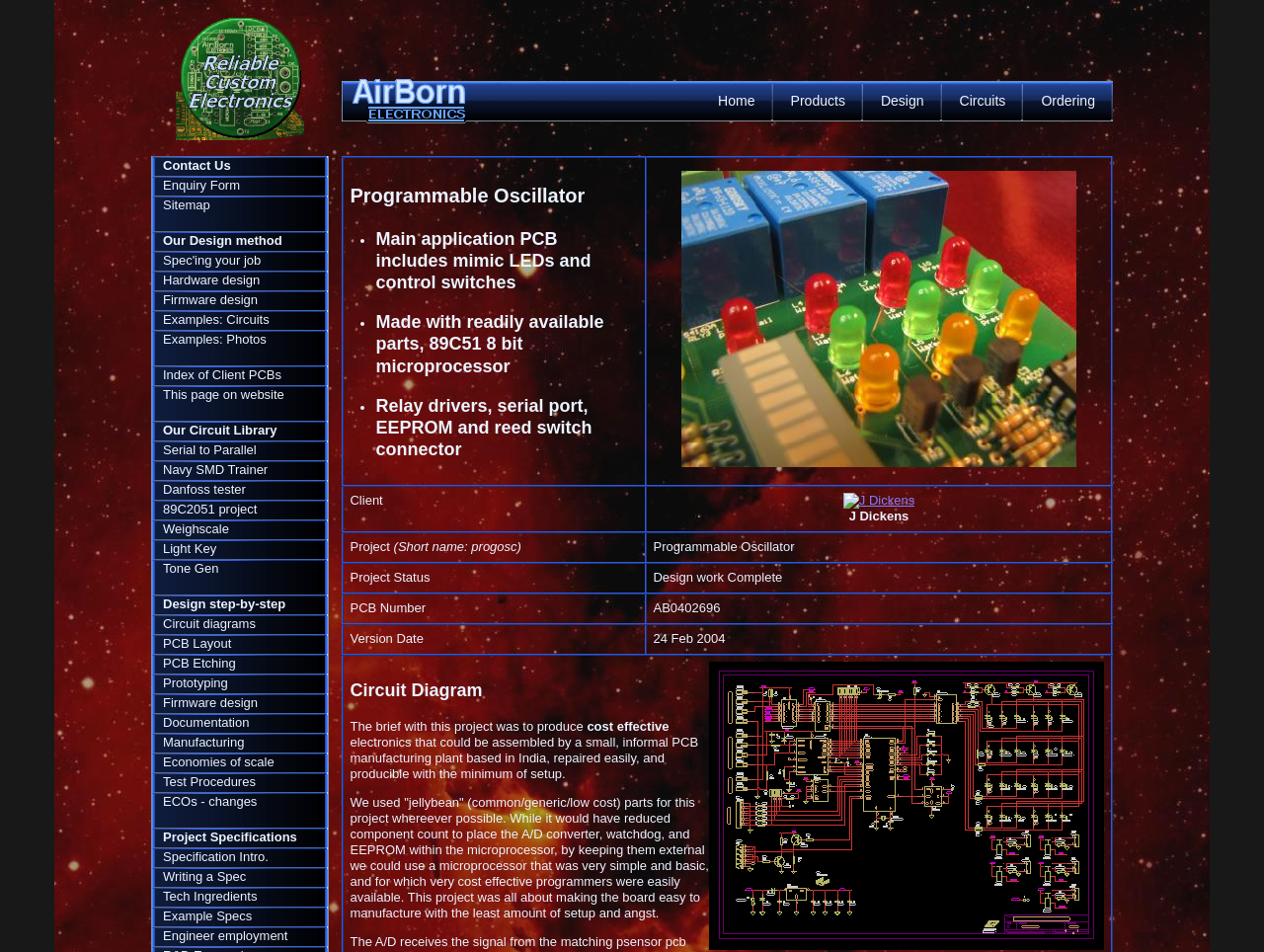Identify the bounding box coordinates of the HTML element based on this description: "Weighscale".

[0.12, 0.545, 0.279, 0.566]